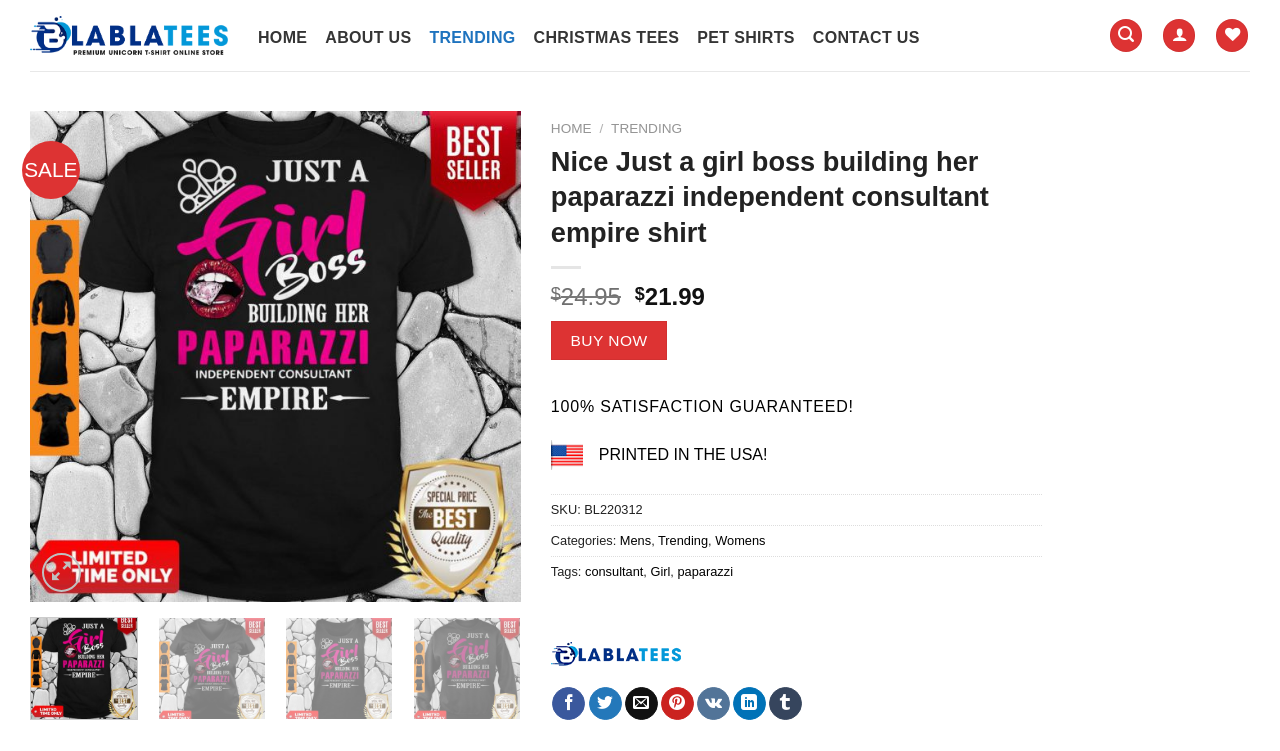Find the bounding box coordinates for the HTML element described in this sentence: "Outdoor Living". Provide the coordinates as four float numbers between 0 and 1, in the format [left, top, right, bottom].

None